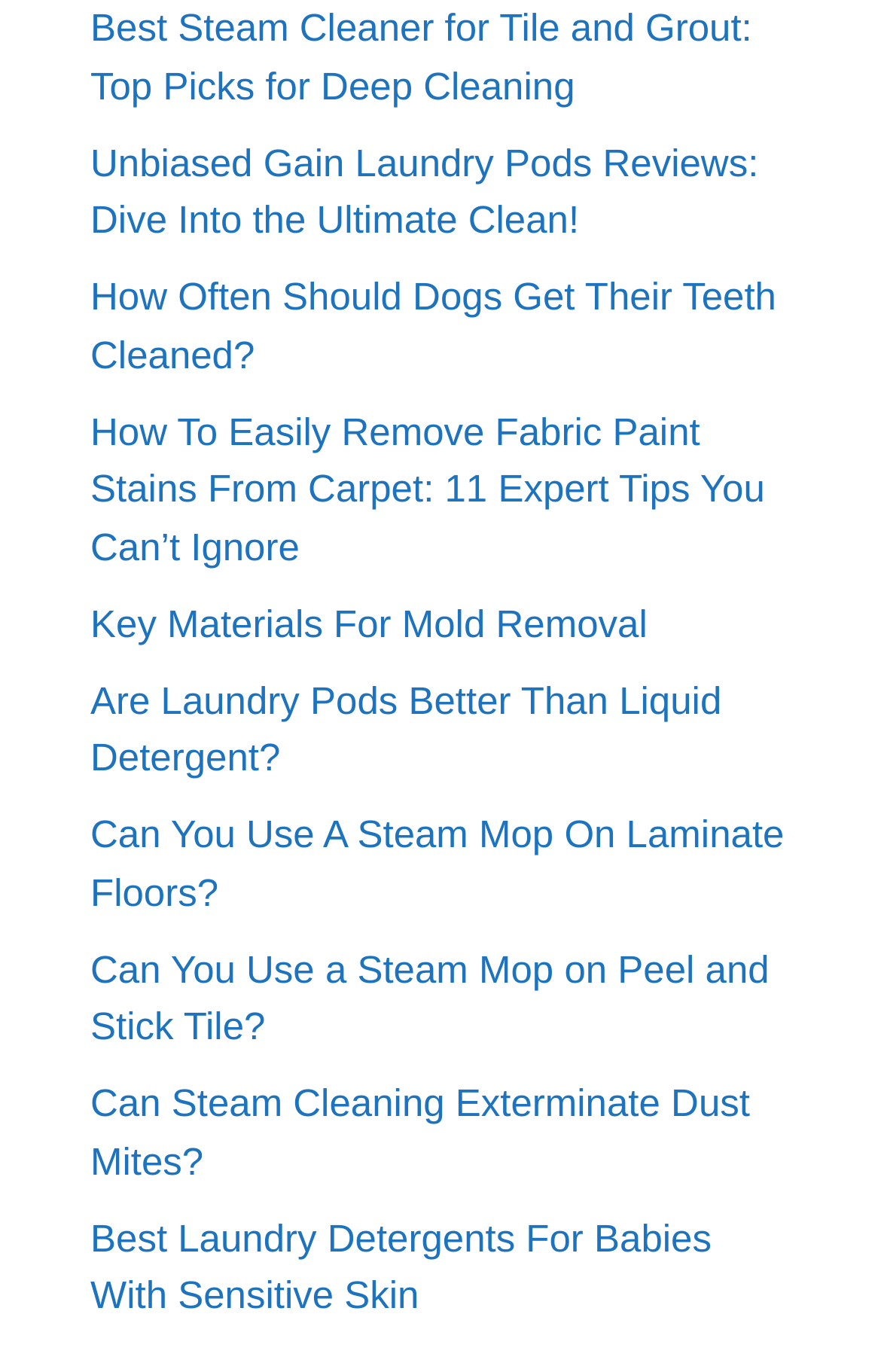Please identify the bounding box coordinates of the clickable element to fulfill the following instruction: "Discover the best laundry detergents for babies with sensitive skin". The coordinates should be four float numbers between 0 and 1, i.e., [left, top, right, bottom].

[0.103, 0.887, 0.808, 0.96]